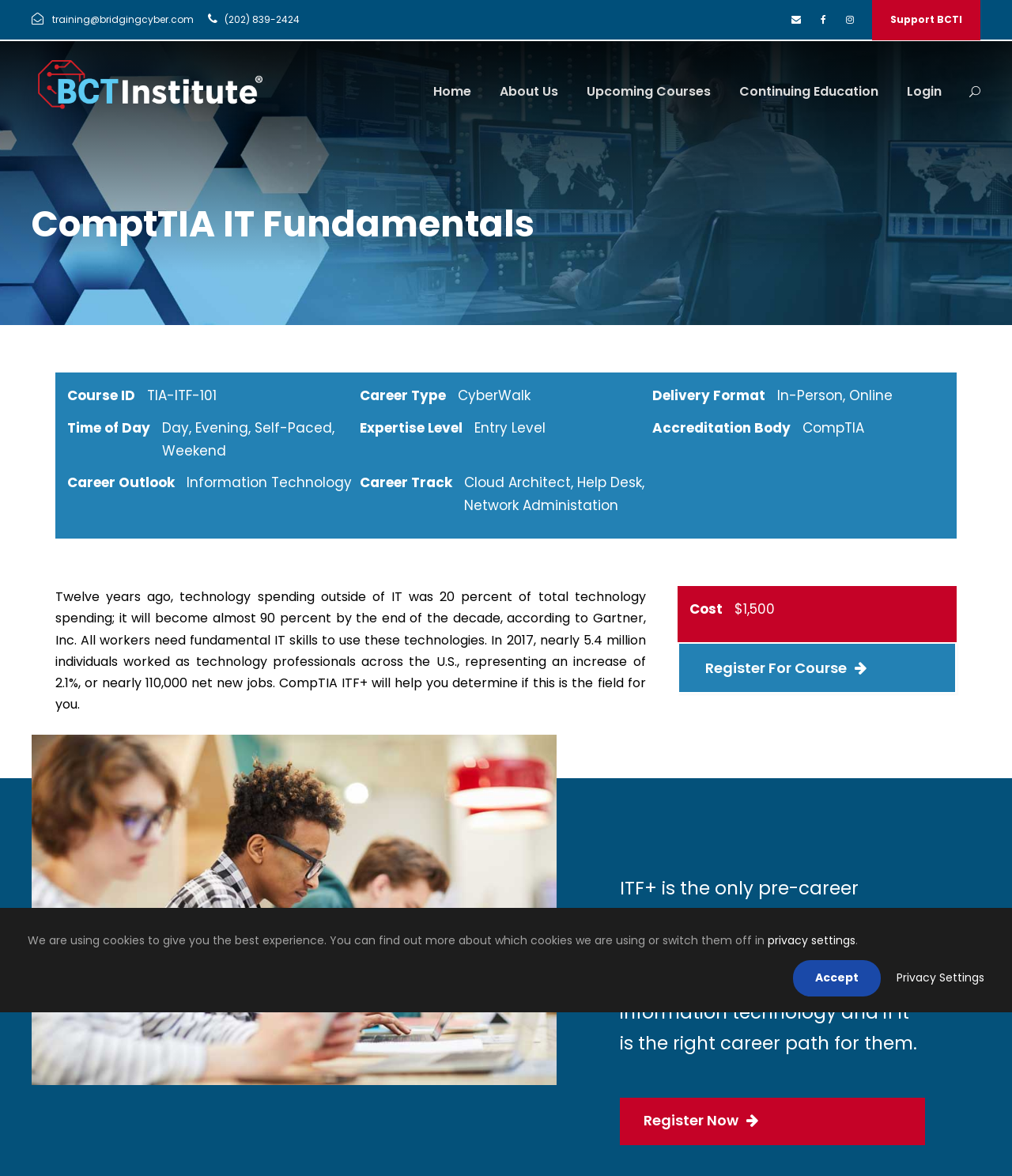Can you find the bounding box coordinates of the area I should click to execute the following instruction: "Click the Register For Course button"?

[0.669, 0.546, 0.945, 0.59]